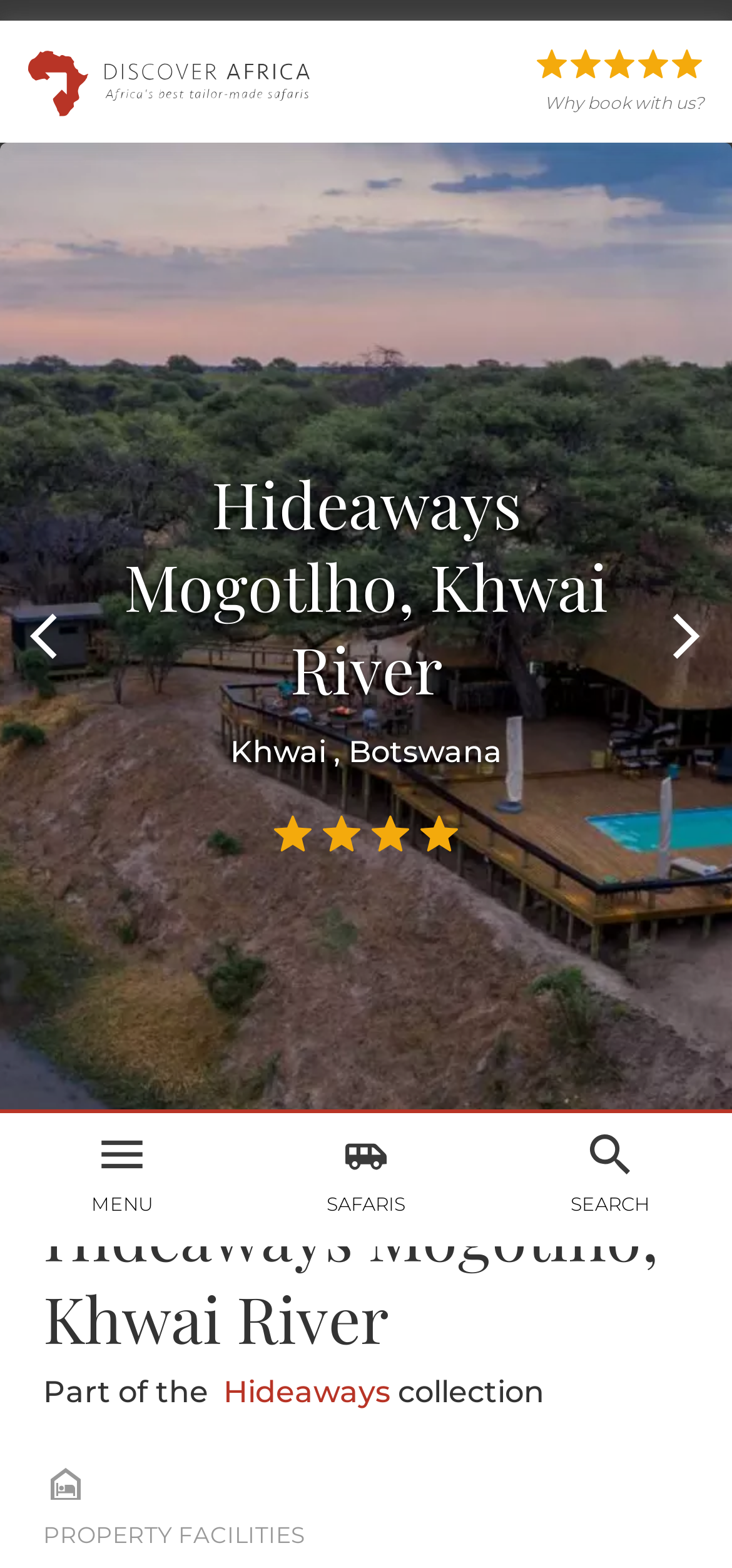Can you determine the main header of this webpage?

Hideaways Mogotlho, Khwai River